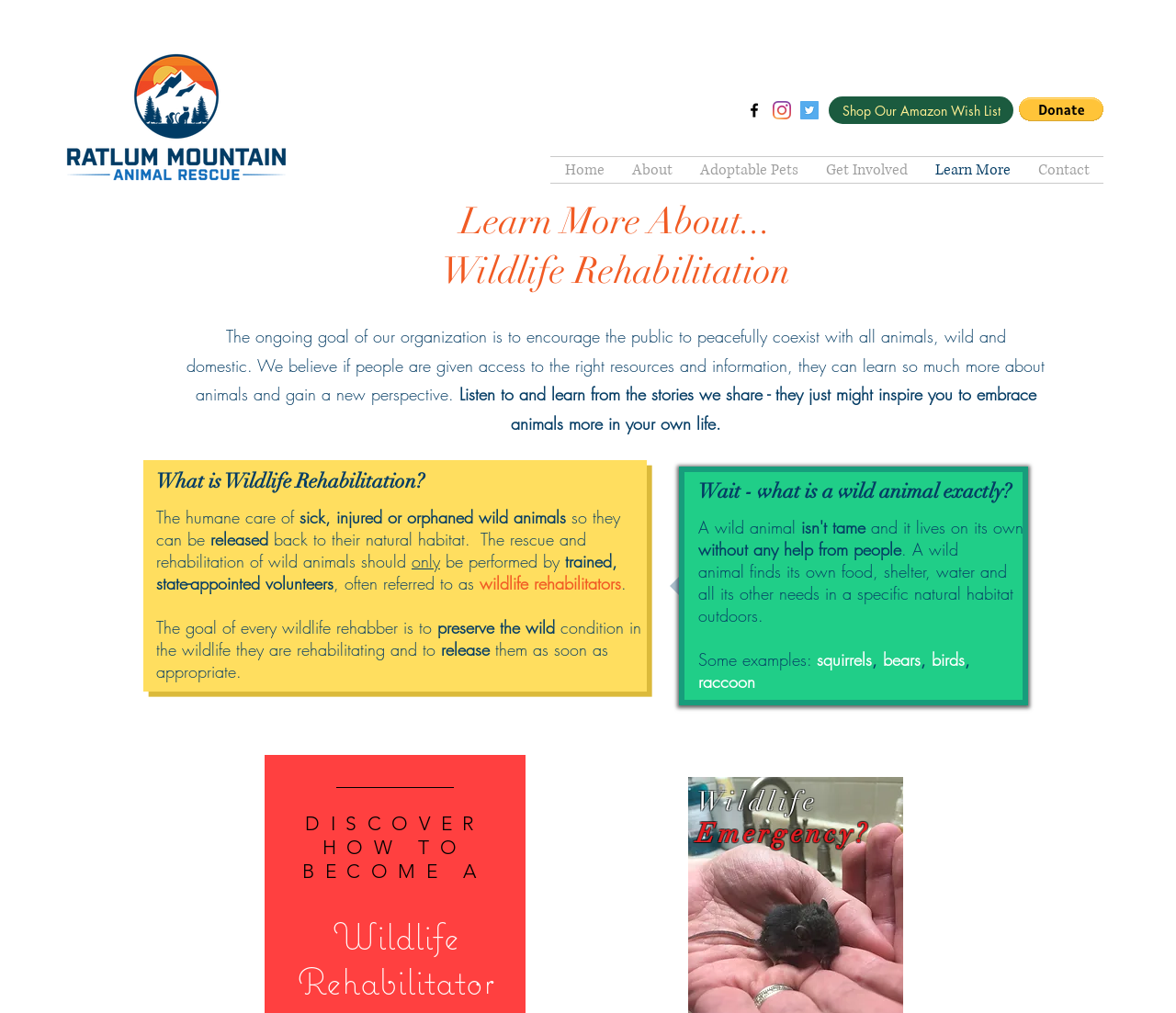Could you please study the image and provide a detailed answer to the question:
What is the purpose of the 'Shop Our Amazon Wish List' link?

The 'Shop Our Amazon Wish List' link is likely a way for the organization to receive donations or support. It is placed next to the 'Donate via PayPal' button, suggesting that it serves a similar purpose.